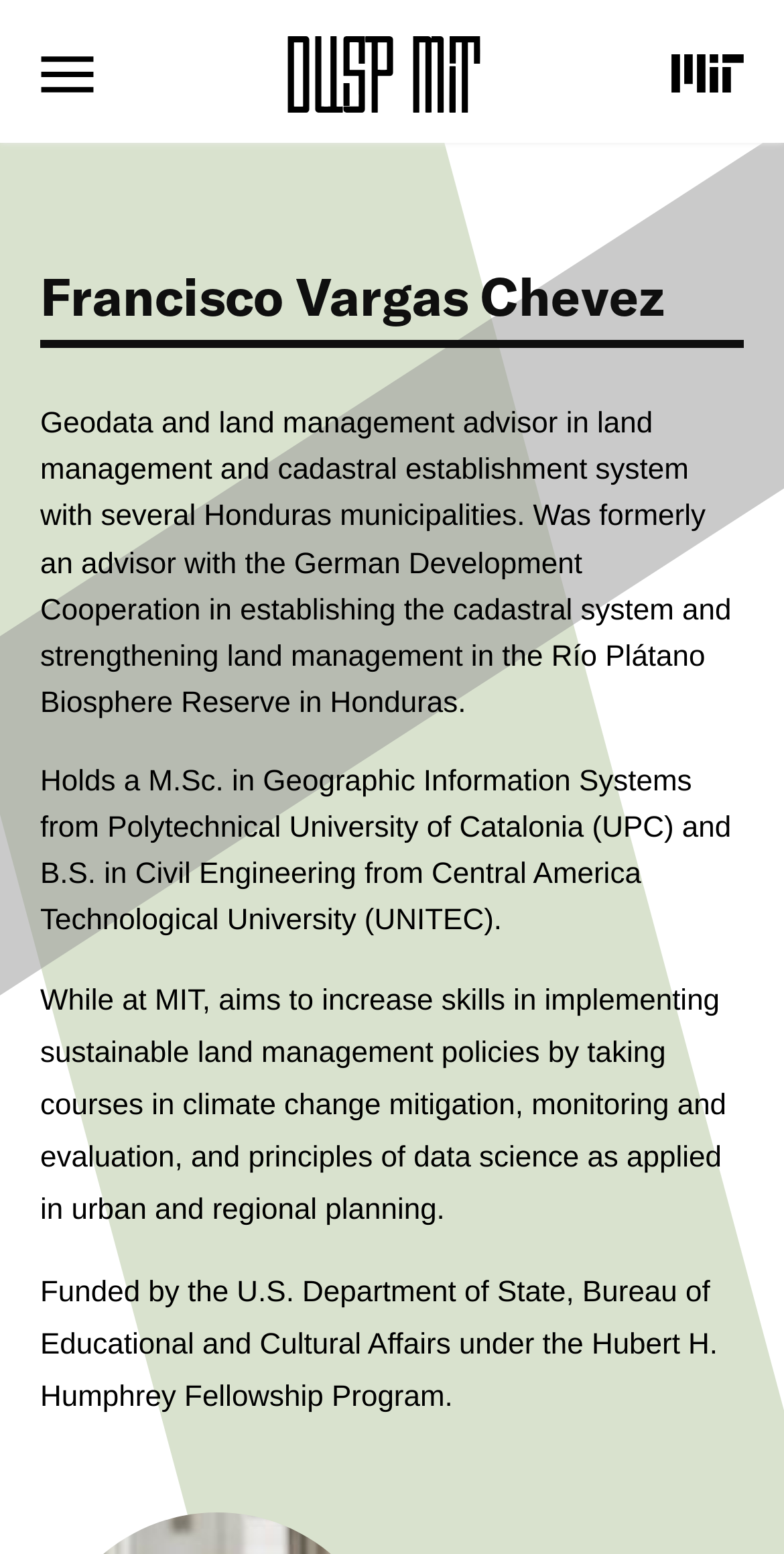Please examine the image and provide a detailed answer to the question: Where did Francisco Vargas Chevez get his M.Sc. degree from?

According to the webpage, Francisco Vargas Chevez holds a M.Sc. in Geographic Information Systems from Polytechnical University of Catalonia (UPC), as mentioned in the third paragraph of the webpage.